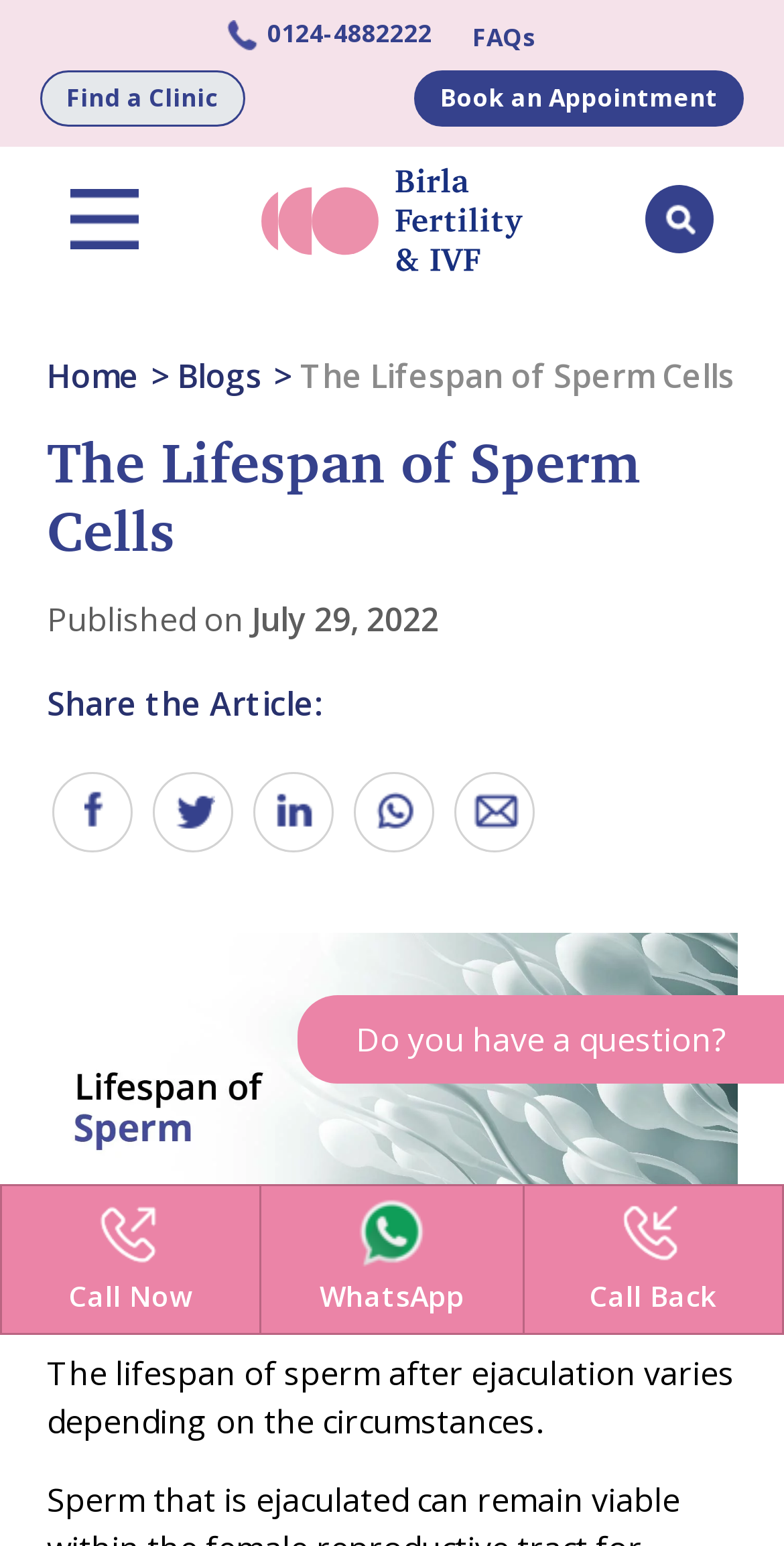Specify the bounding box coordinates of the area to click in order to execute this command: 'Read FAQs'. The coordinates should consist of four float numbers ranging from 0 to 1, and should be formatted as [left, top, right, bottom].

[0.603, 0.012, 0.685, 0.034]